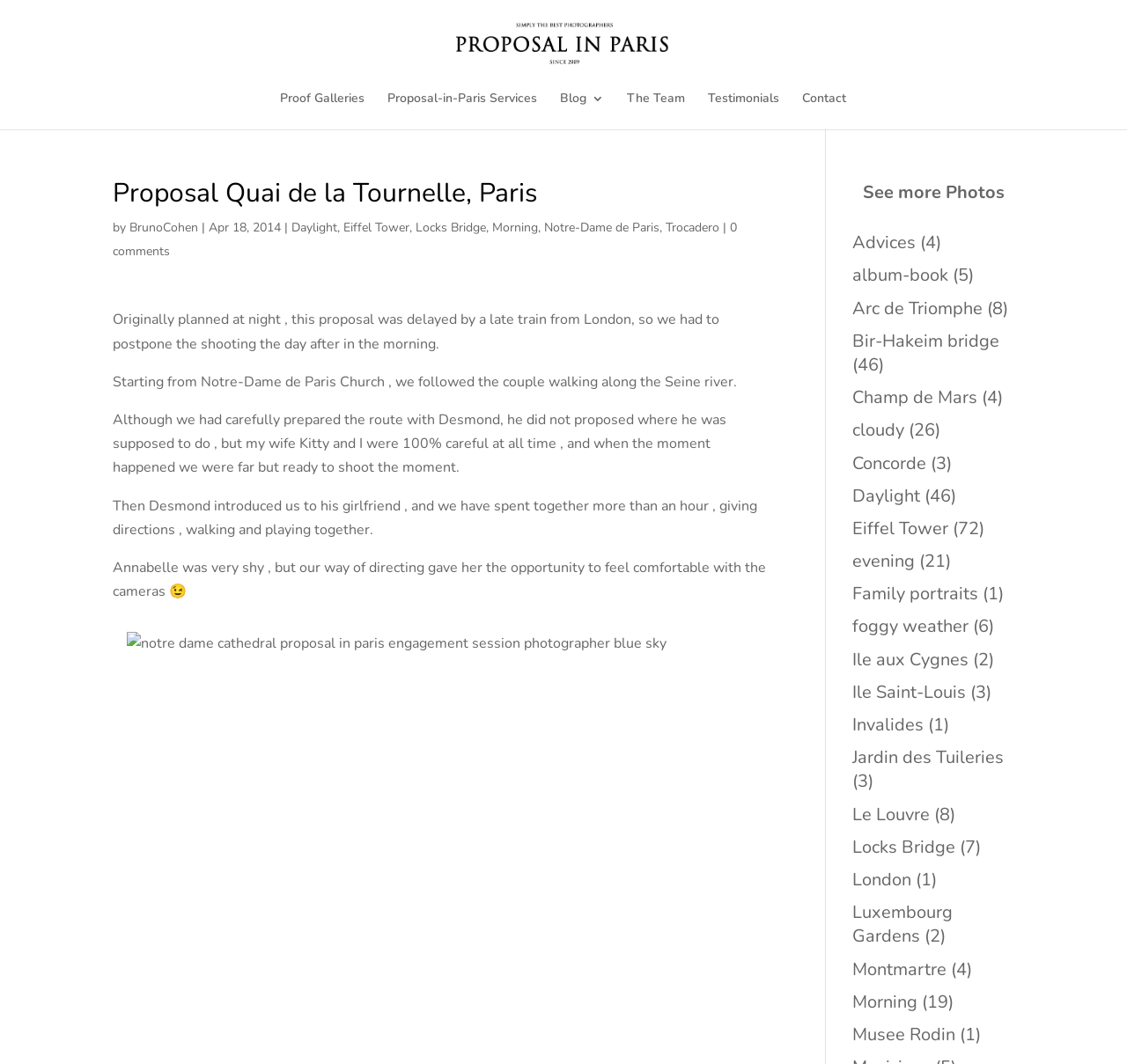Create an elaborate caption for the webpage.

This webpage is about a proposal photography service in Paris. At the top, there is a header section with a link to "Proposal in Paris - The best Paris proposal Photographer" and an image with the same text. Below the header, there are several links to different sections of the website, including "Proof Galleries", "Proposal-in-Paris Services", "Blog 3", "The Team", "Testimonials", and "Contact".

The main content of the webpage is a proposal story, which starts with a heading "Proposal Quai de la Tournelle, Paris" and is attributed to "BrunoCohen" on "Apr 18, 2014". The story is divided into several paragraphs, describing how the proposal was originally planned at night but had to be postponed to the next morning due to a late train from London. The photographer and the couple walked along the Seine river, and the proposal eventually took place. The story also mentions how the photographer and his wife Kitty were careful to capture the moment, and how they directed the couple to feel comfortable with the cameras.

To the right of the proposal story, there are several links to related topics, including "Advices", "album-book", "Arc de Triomphe", and many other locations and themes related to proposal photography in Paris. Each link has a number in parentheses, indicating the number of related photos or articles.

At the bottom of the webpage, there is a call-to-action to "See more Photos".